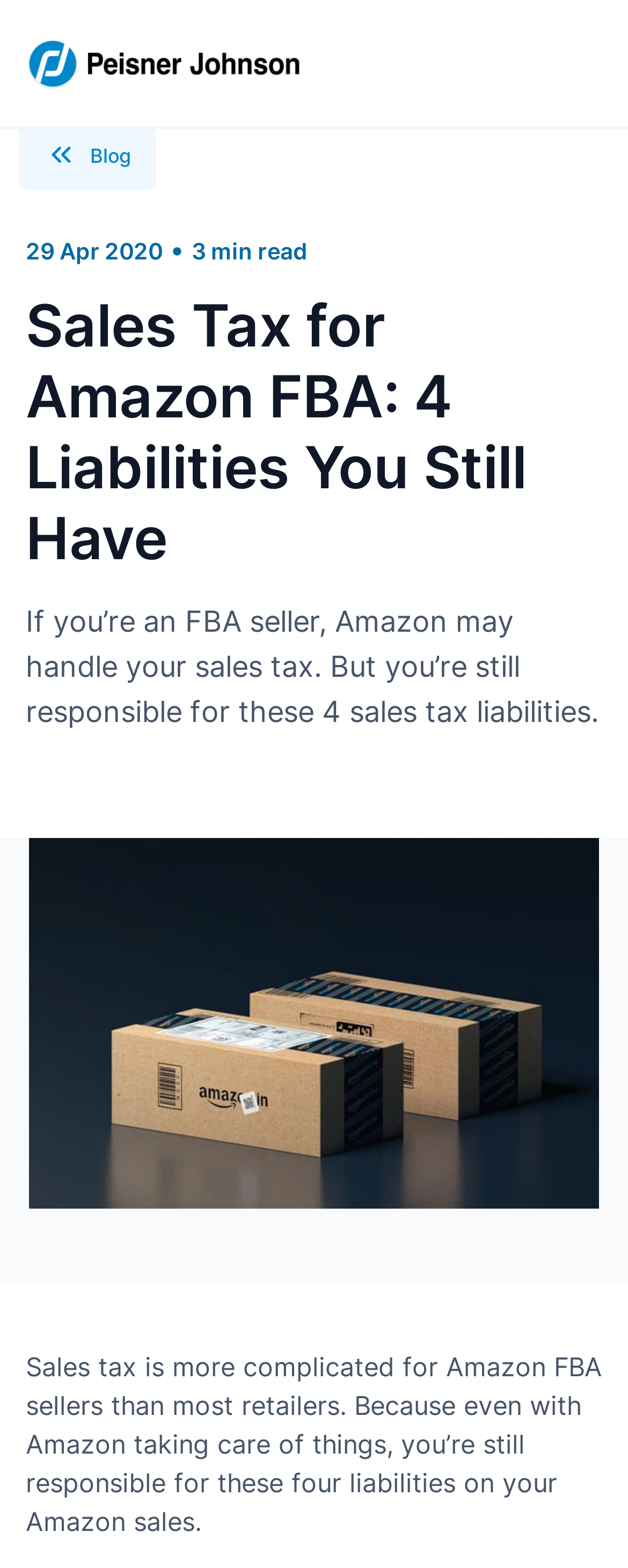How many sales tax liabilities are mentioned in the article?
Look at the screenshot and respond with a single word or phrase.

4